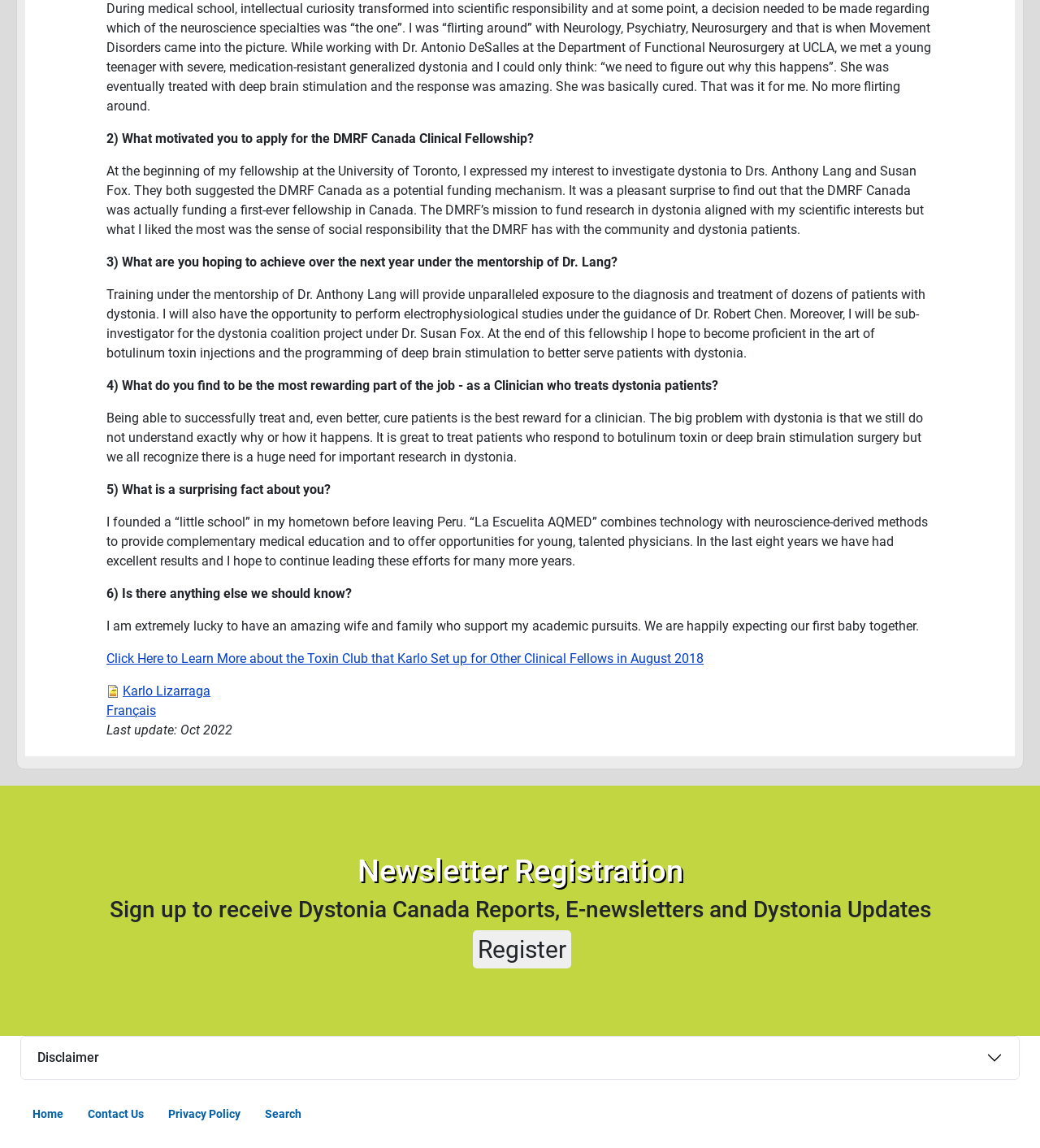Given the element description: "Search", predict the bounding box coordinates of this UI element. The coordinates must be four float numbers between 0 and 1, given as [left, top, right, bottom].

[0.243, 0.955, 0.29, 0.986]